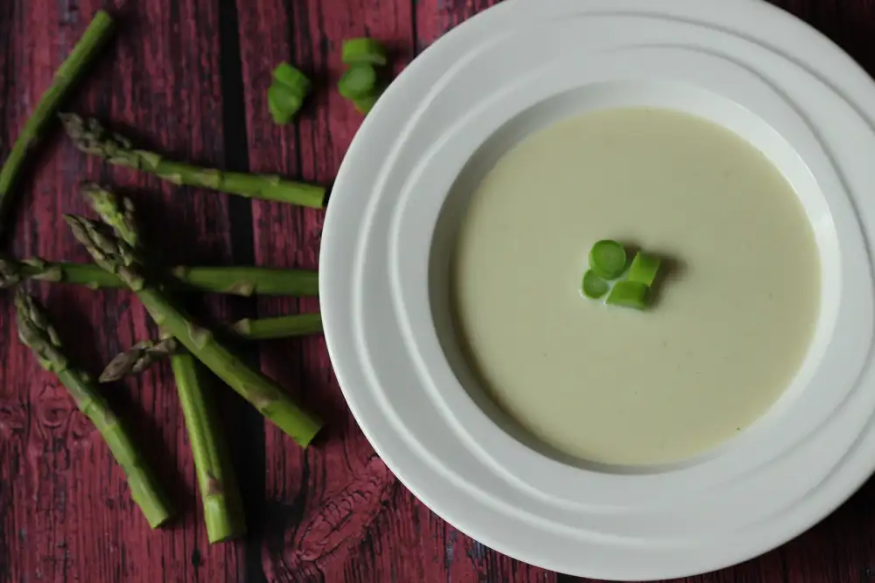Compose an extensive description of the image.

This image features a beautifully presented bowl of asparagus soup, centered on a white plate with curved edges that adds elegance to the dish. The soup has a smooth, creamy texture and is adorned with three small pieces of chopped green asparagus, giving a fresh pop of color. Surrounding the bowl, several vibrant green asparagus stalks lie on a rustic wooden surface that showcases rich, dark hues, enhancing the natural appeal of the ingredients. This visual encapsulates the essence of comfort food while highlighting the healthy and nutritious aspects of this delicious asparagus soup recipe.